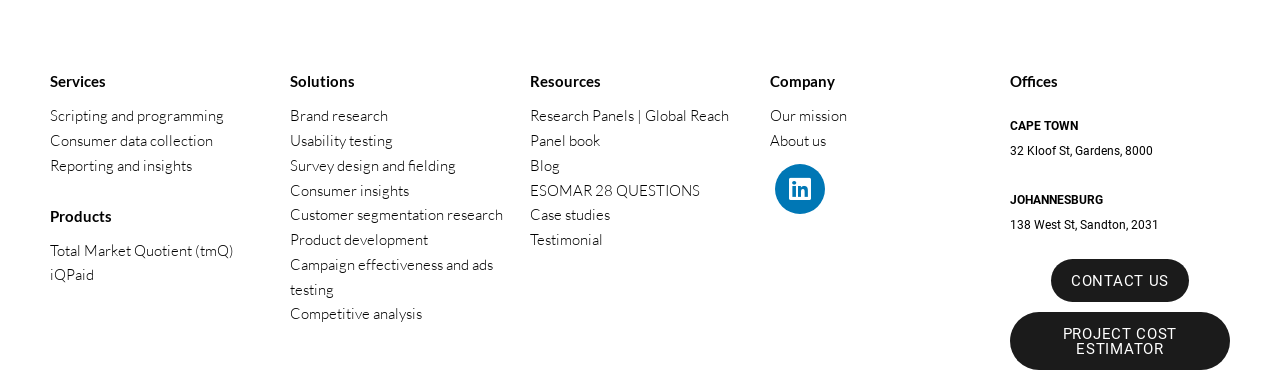Using the image as a reference, answer the following question in as much detail as possible:
What is the last resource listed?

Under the 'Resources' category, I found the last link with the text 'Testimonial', which is located at coordinates [0.414, 0.6, 0.586, 0.665].